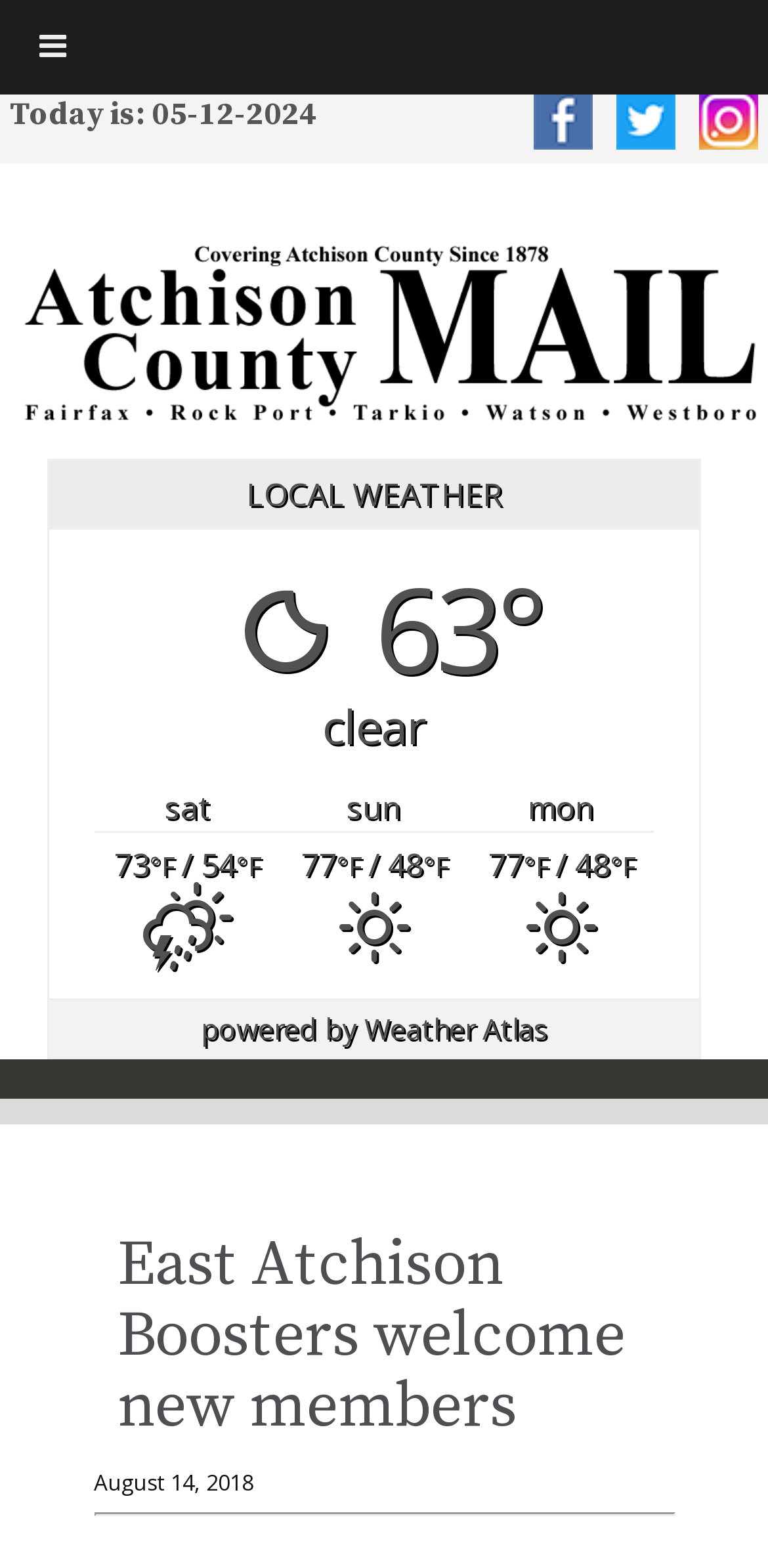Please provide a detailed answer to the question below based on the screenshot: 
What is the date of the article?

The date of the article can be found at the bottom of the webpage, where it says 'August 14, 2018'.